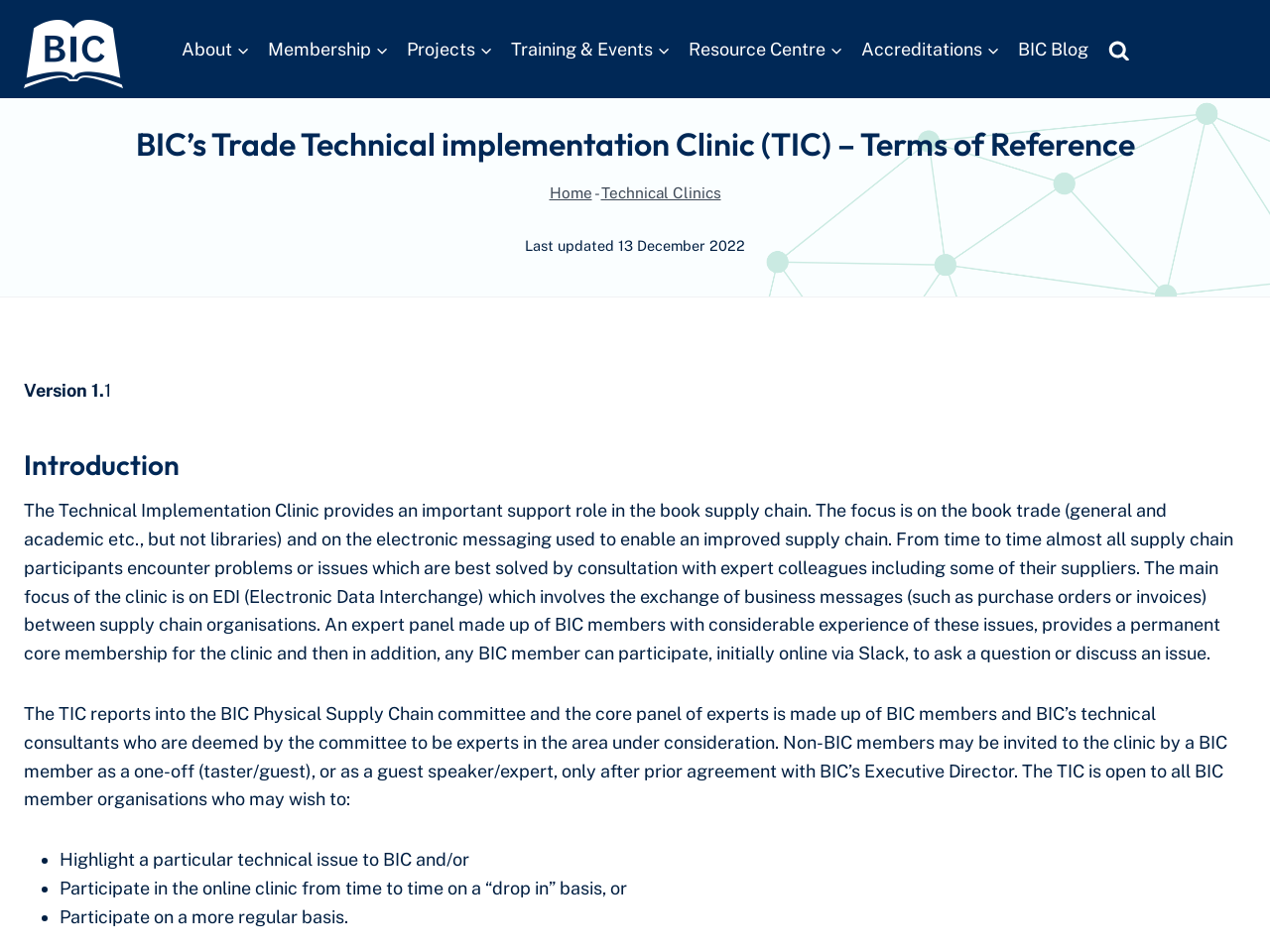What is the main focus of the Technical Implementation Clinic?
Please give a detailed and elaborate answer to the question based on the image.

I found this answer by reading the introduction section of the webpage, which states that the main focus of the clinic is on EDI (Electronic Data Interchange), which involves the exchange of business messages between supply chain organizations.